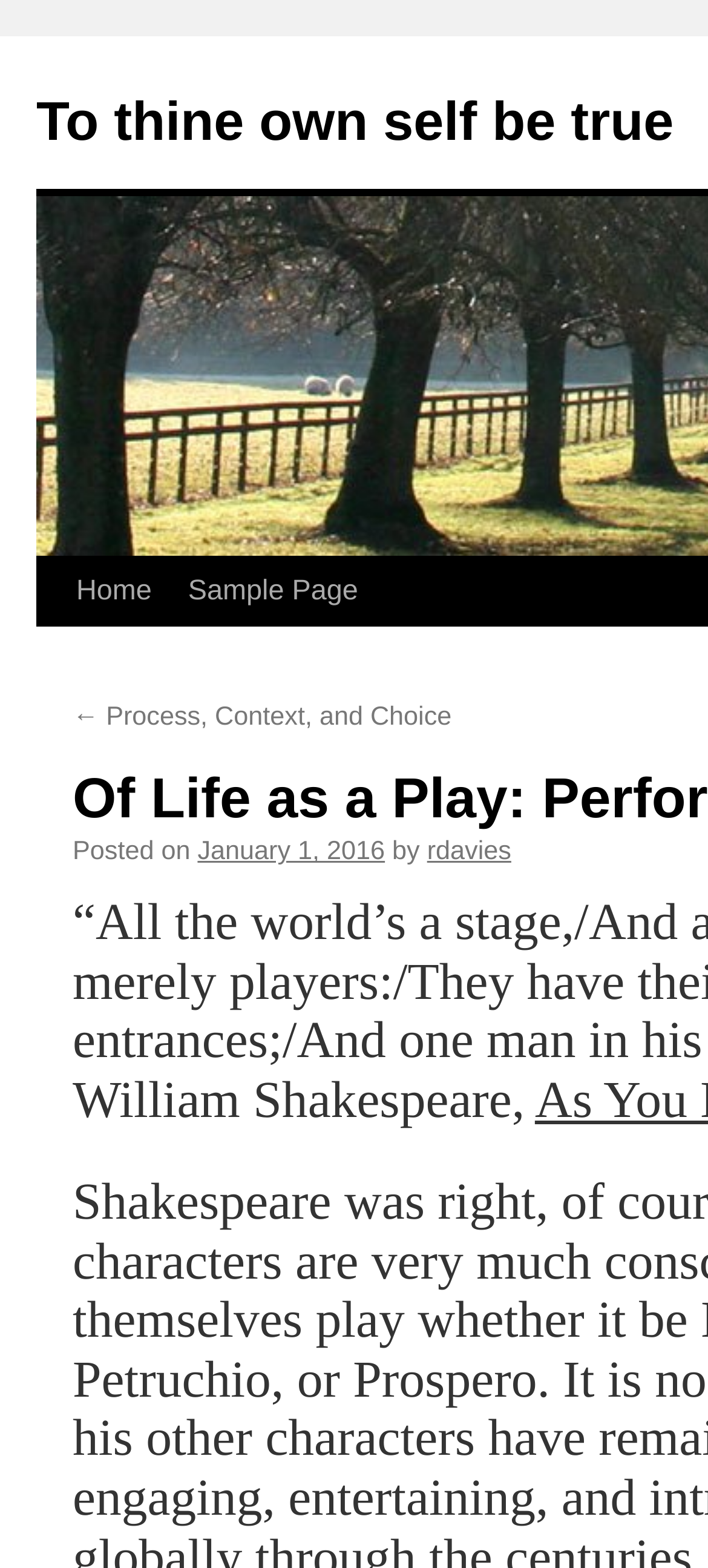Answer the following query concisely with a single word or phrase:
Who is the author of the latest article?

rdavies